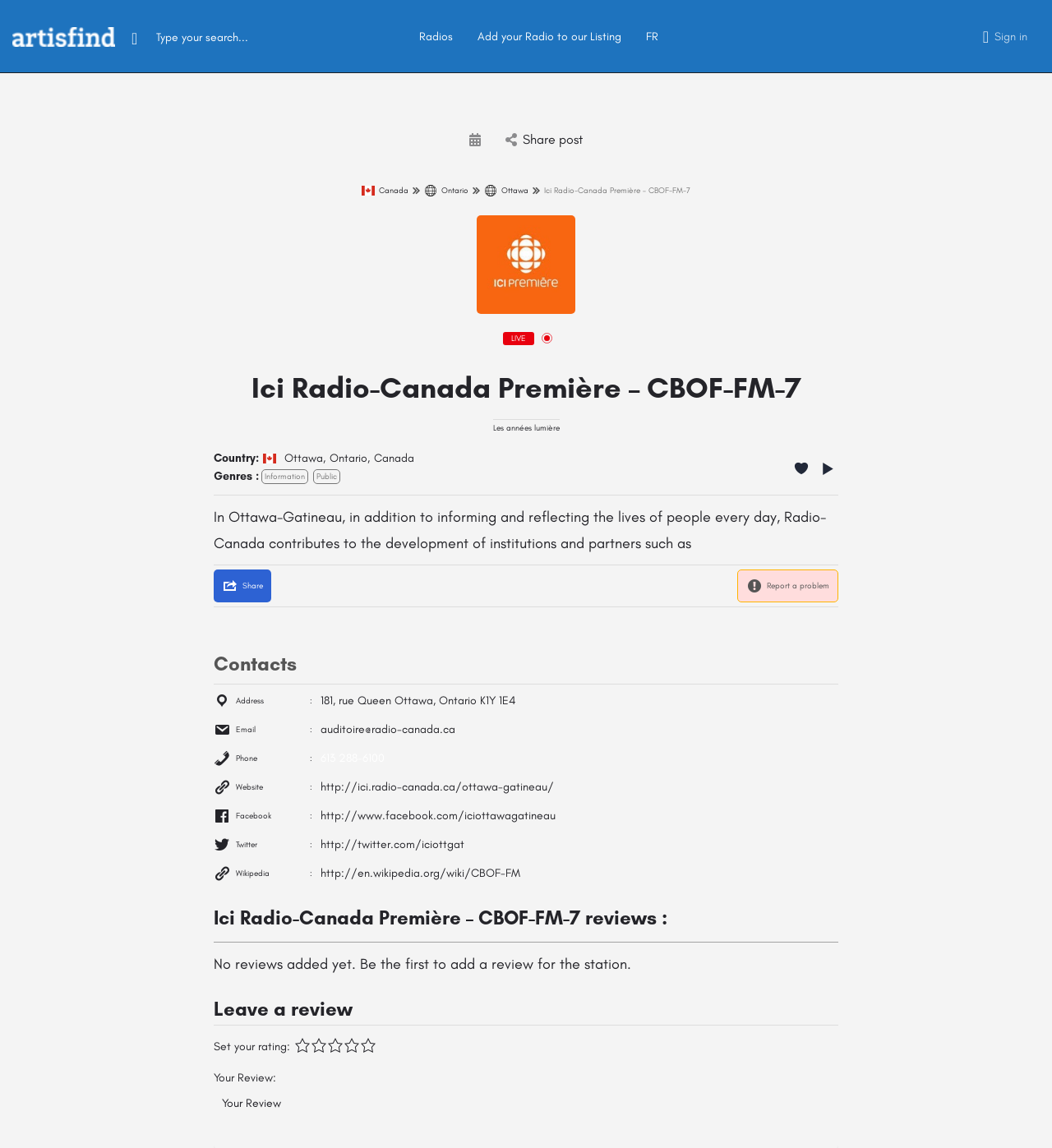Please provide a detailed answer to the question below based on the screenshot: 
What is the genre of the radio station?

The genre of the radio station can be found in the middle of the webpage, under the 'Genres' label, which lists 'Information' and 'Public' as the genres of the radio station.